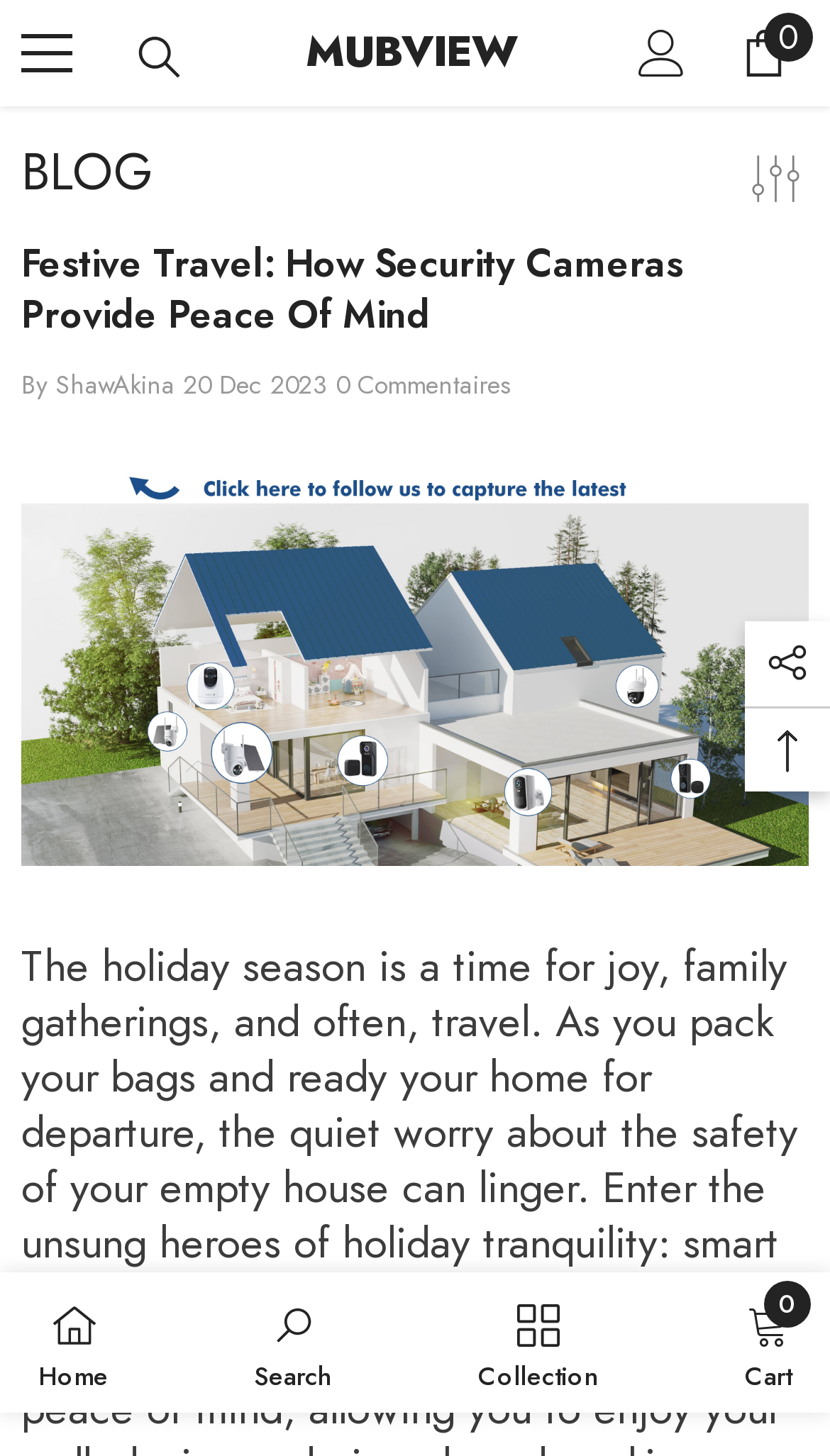Identify the bounding box coordinates of the clickable section necessary to follow the following instruction: "Go to MUBVIEW homepage". The coordinates should be presented as four float numbers from 0 to 1, i.e., [left, top, right, bottom].

[0.368, 0.016, 0.624, 0.057]